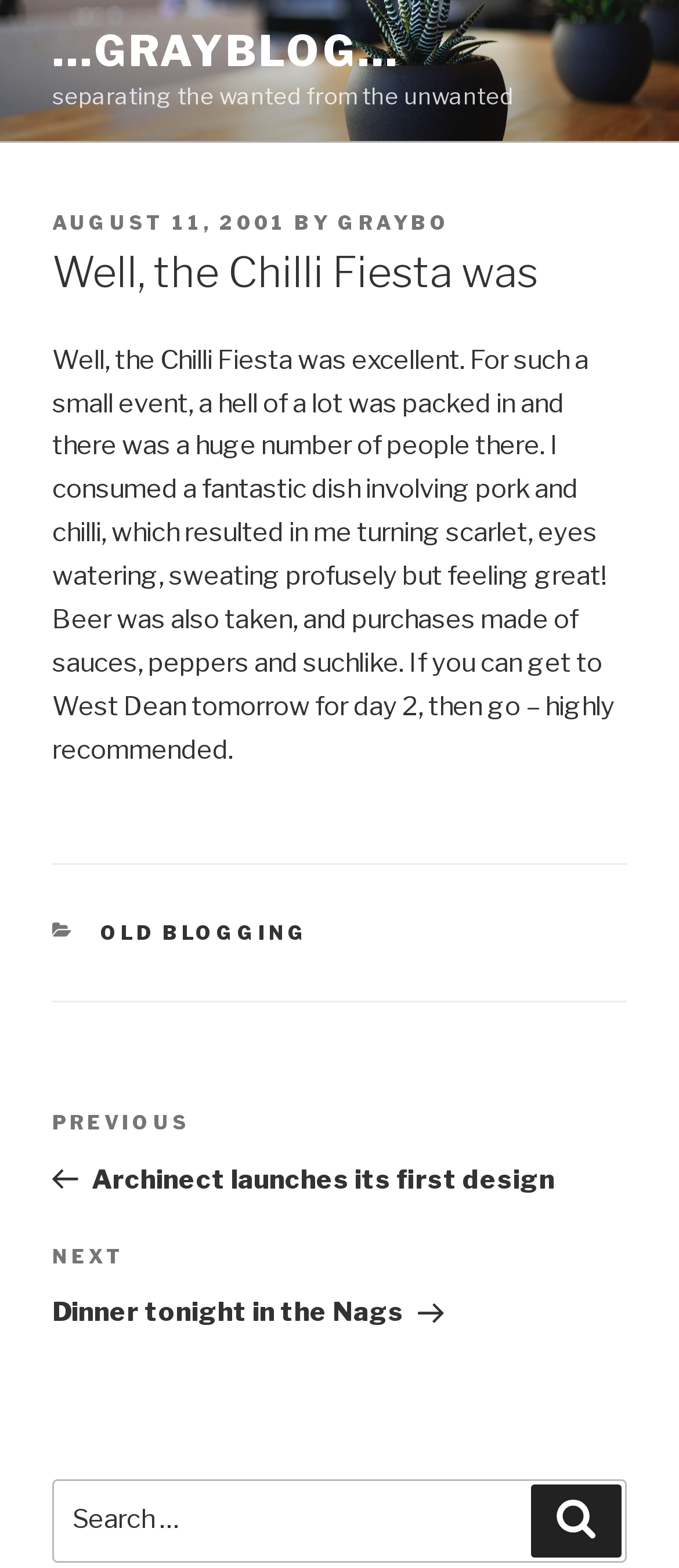Given the webpage screenshot and the description, determine the bounding box coordinates (top-left x, top-left y, bottom-right x, bottom-right y) that define the location of the UI element matching this description: old blogging

[0.147, 0.587, 0.455, 0.603]